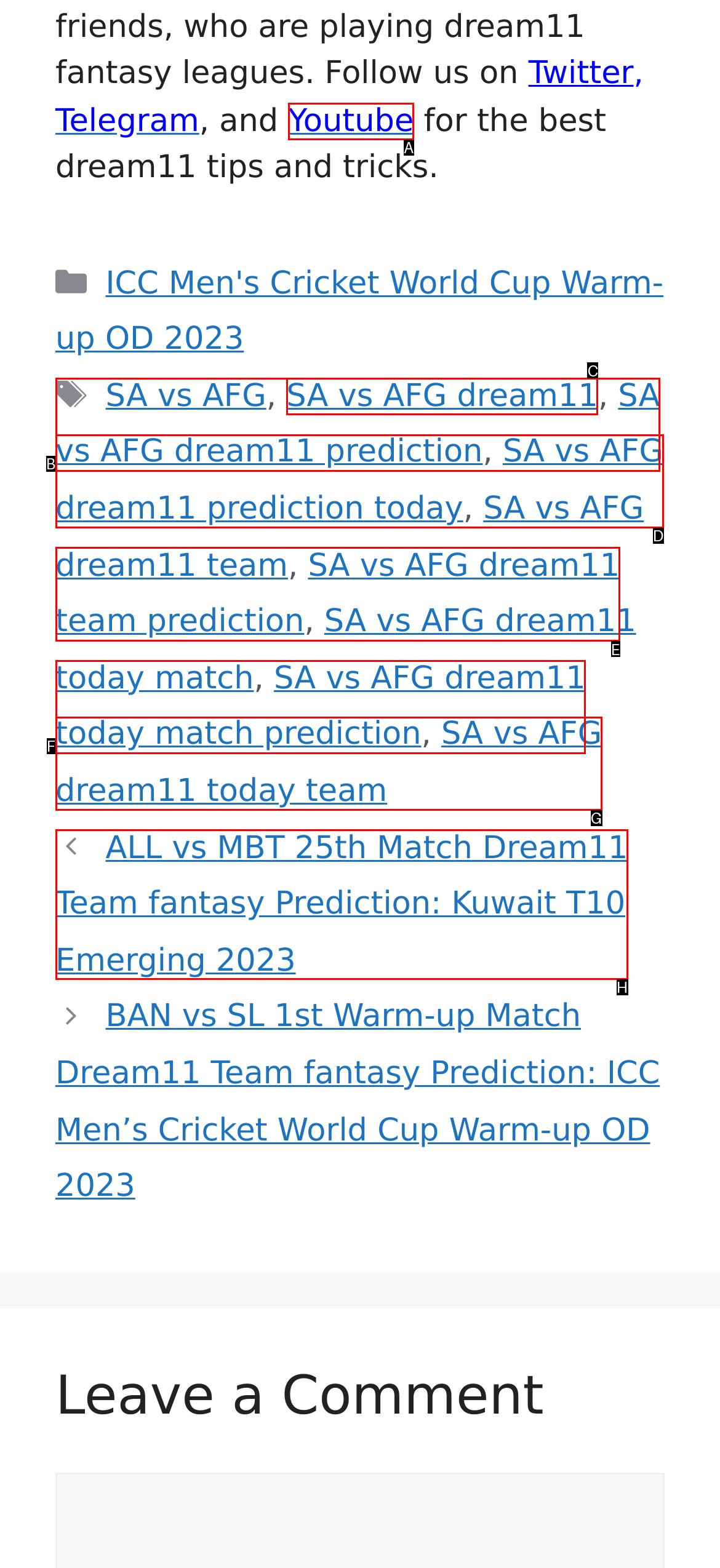Determine which letter corresponds to the UI element to click for this task: View SA vs AFG dream11 team prediction
Respond with the letter from the available options.

E